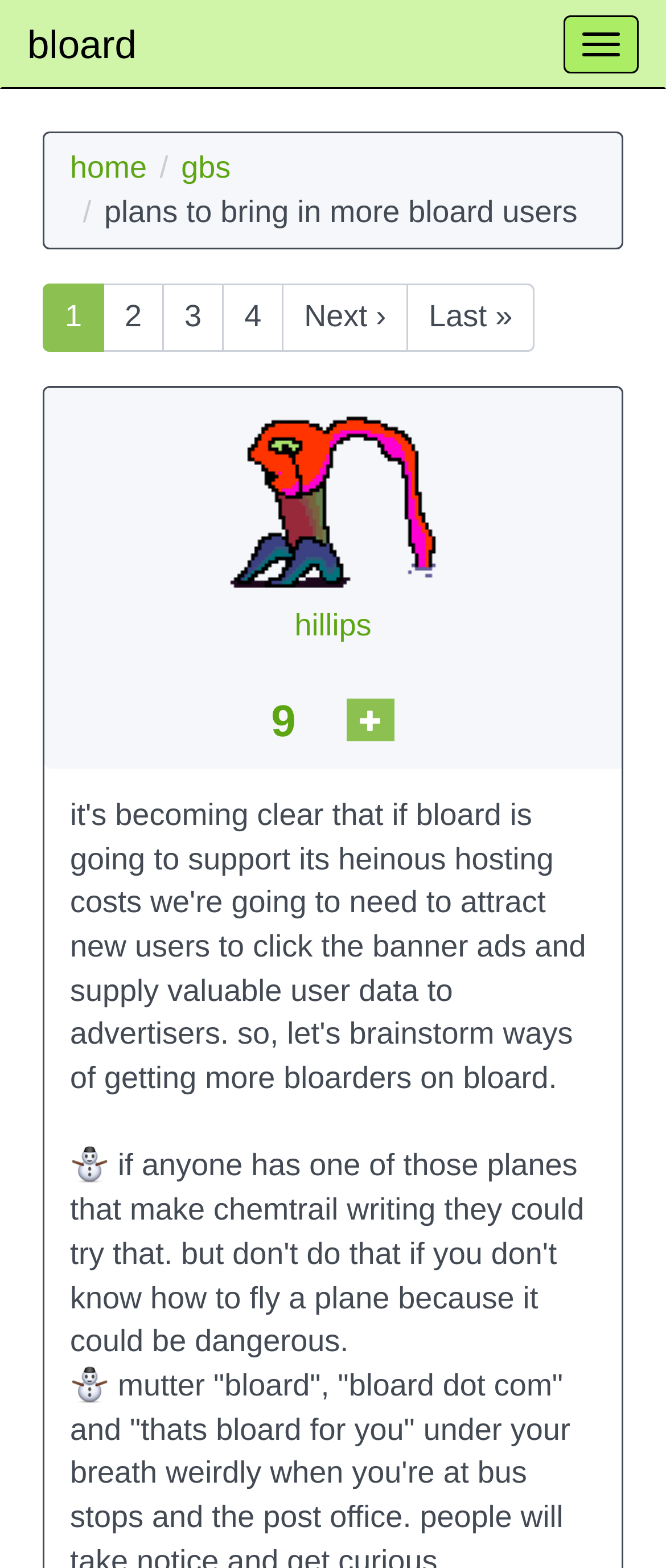What is the first link on the top navigation bar? From the image, respond with a single word or brief phrase.

bloard